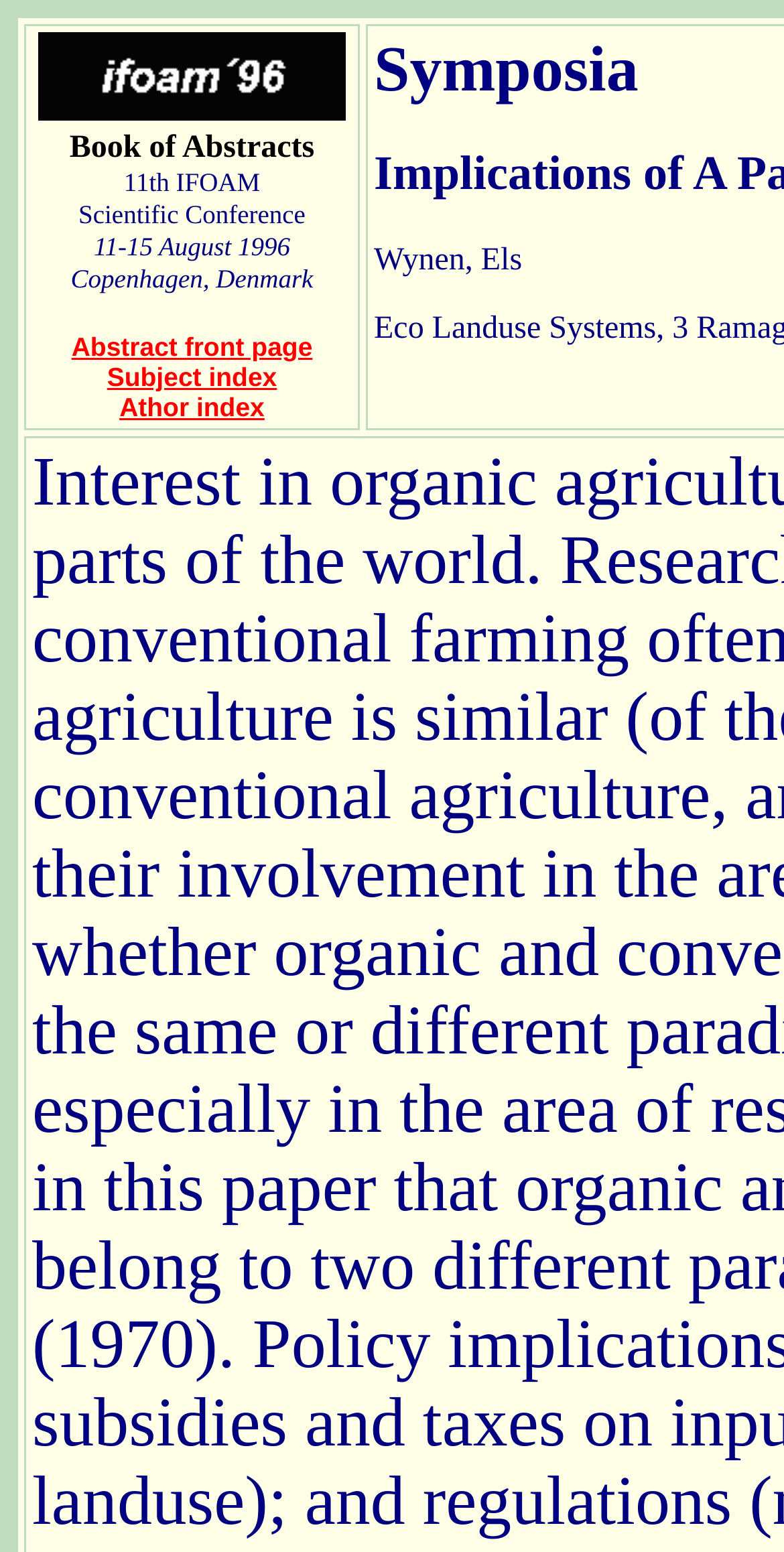What is the file size of the image?
Refer to the image and respond with a one-word or short-phrase answer.

1141 bytes